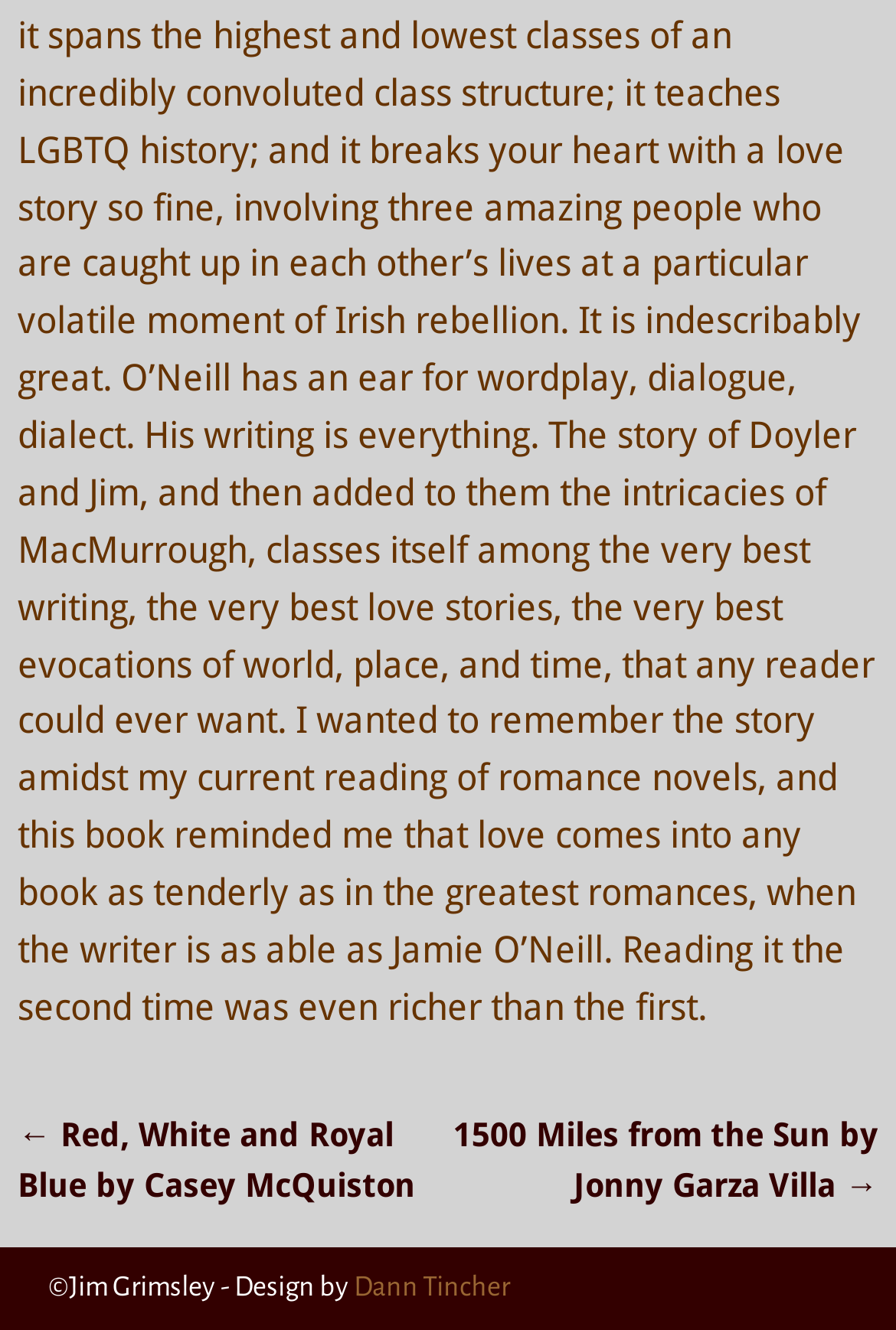Find the bounding box coordinates for the HTML element described as: "Dann Tincher". The coordinates should consist of four float values between 0 and 1, i.e., [left, top, right, bottom].

[0.395, 0.956, 0.569, 0.979]